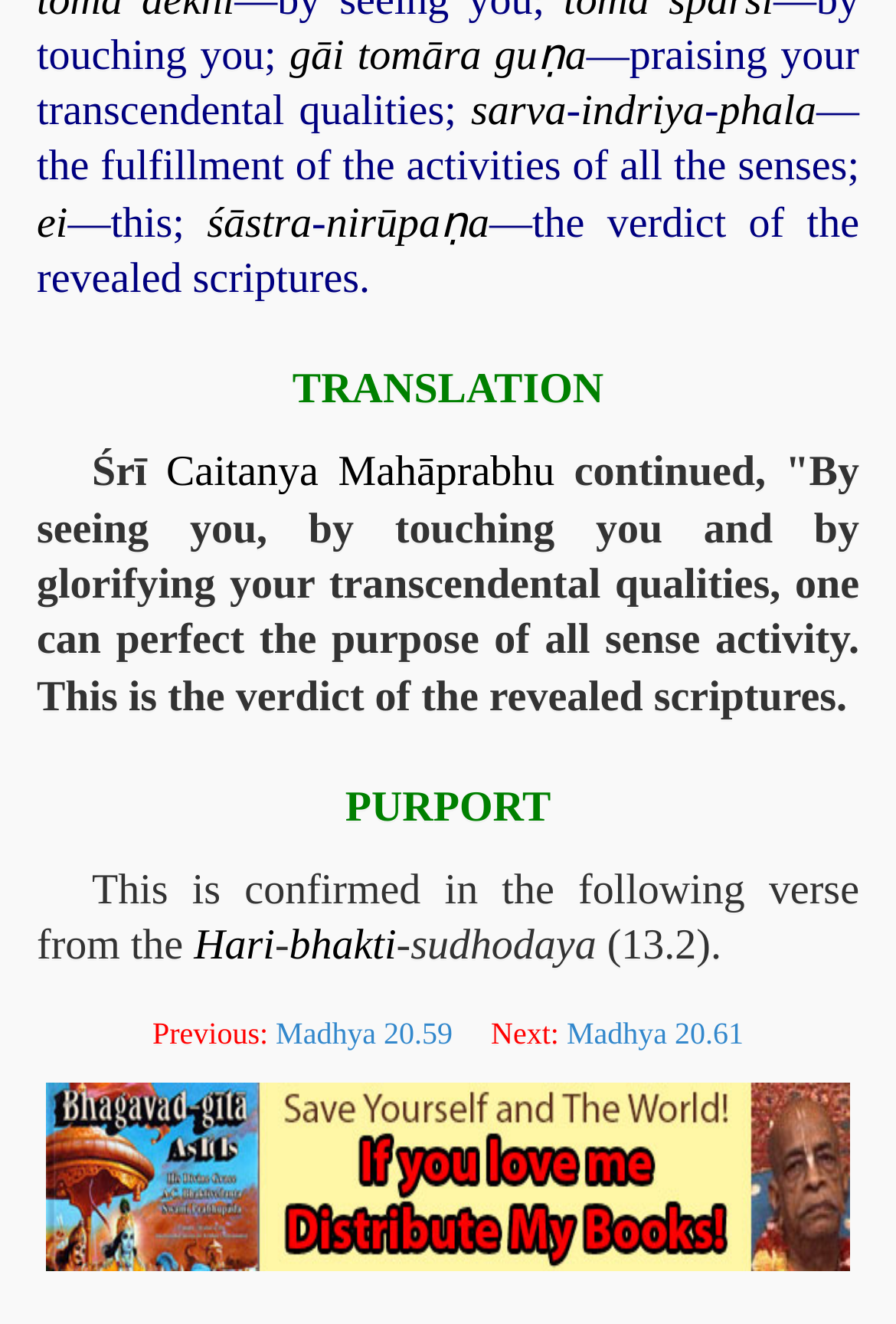Predict the bounding box of the UI element based on this description: "gāi".

[0.323, 0.024, 0.384, 0.061]